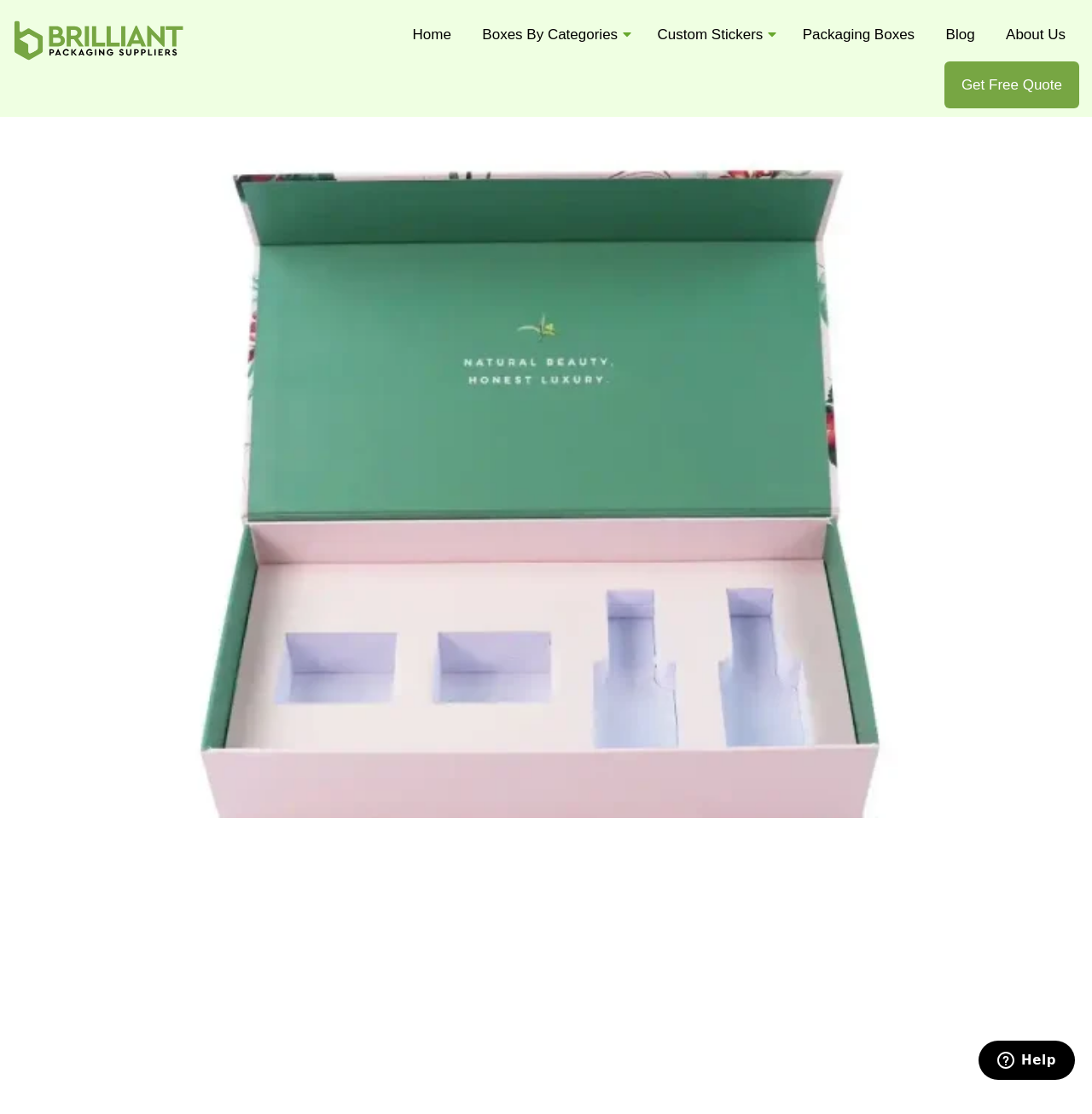Please provide a short answer using a single word or phrase for the question:
What is the company name?

Brillant Packaging